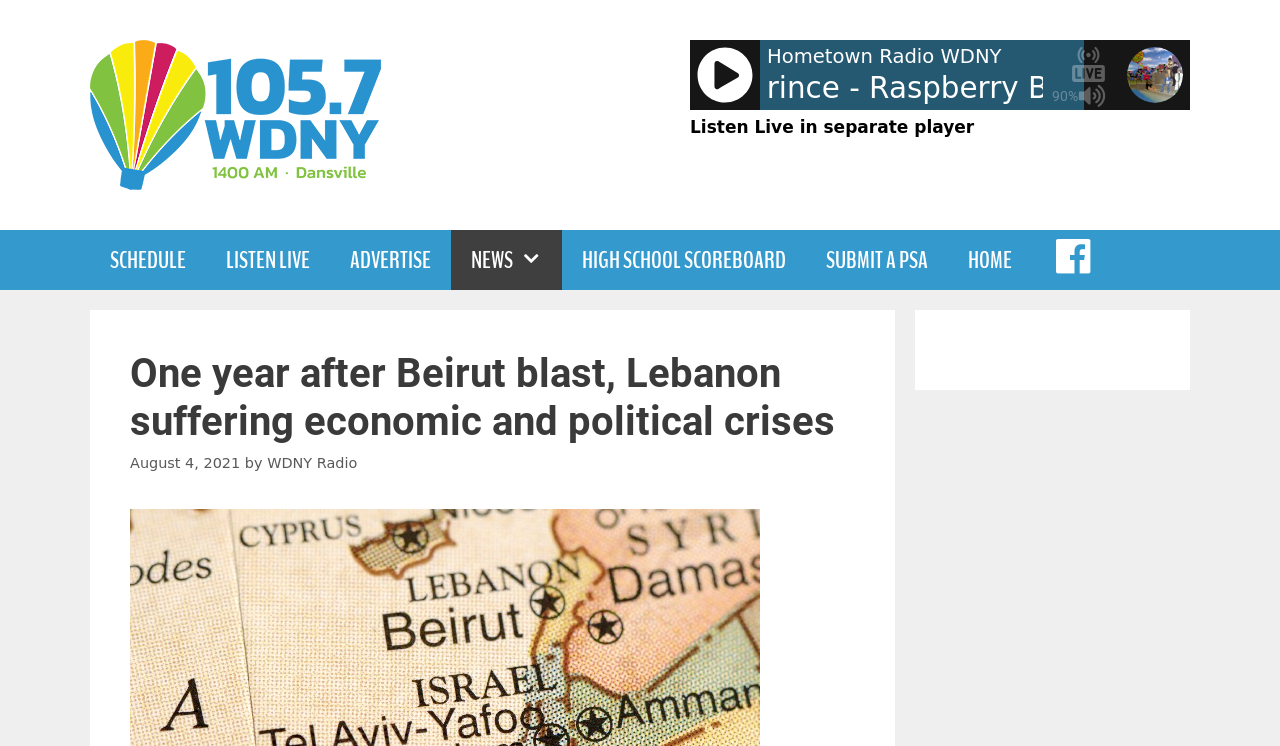Please predict the bounding box coordinates (top-left x, top-left y, bottom-right x, bottom-right y) for the UI element in the screenshot that fits the description: grown

None